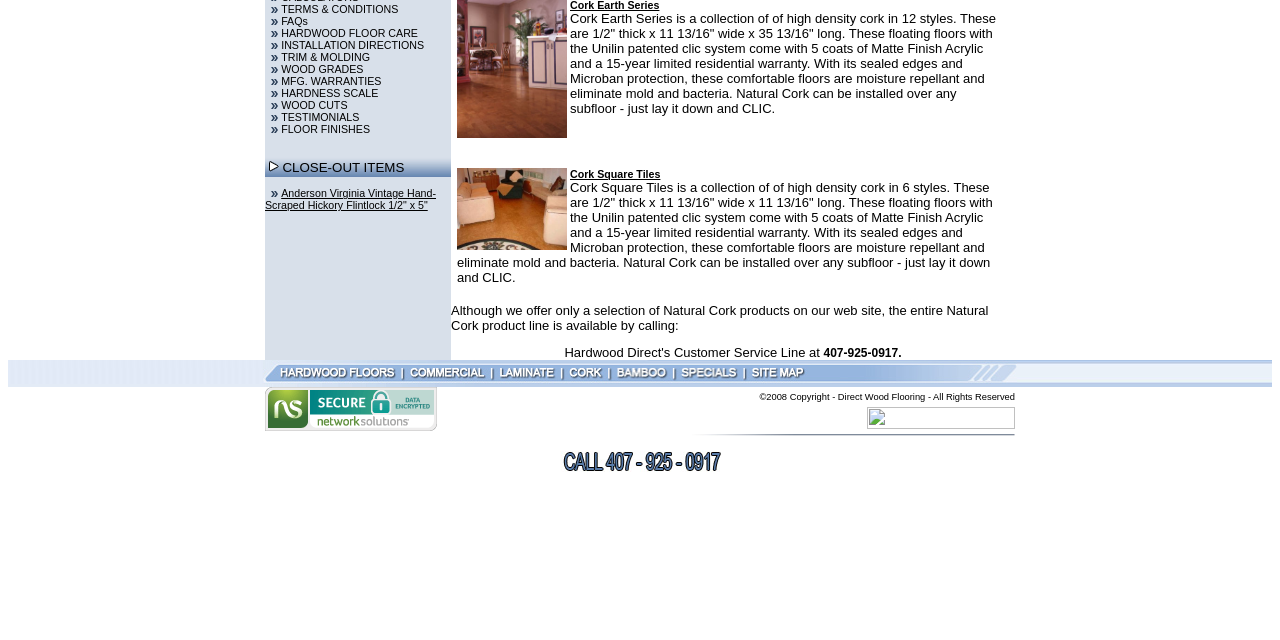Identify the bounding box for the given UI element using the description provided. Coordinates should be in the format (top-left x, top-left y, bottom-right x, bottom-right y) and must be between 0 and 1. Here is the description: HARDNESS SCALE

[0.22, 0.136, 0.296, 0.155]